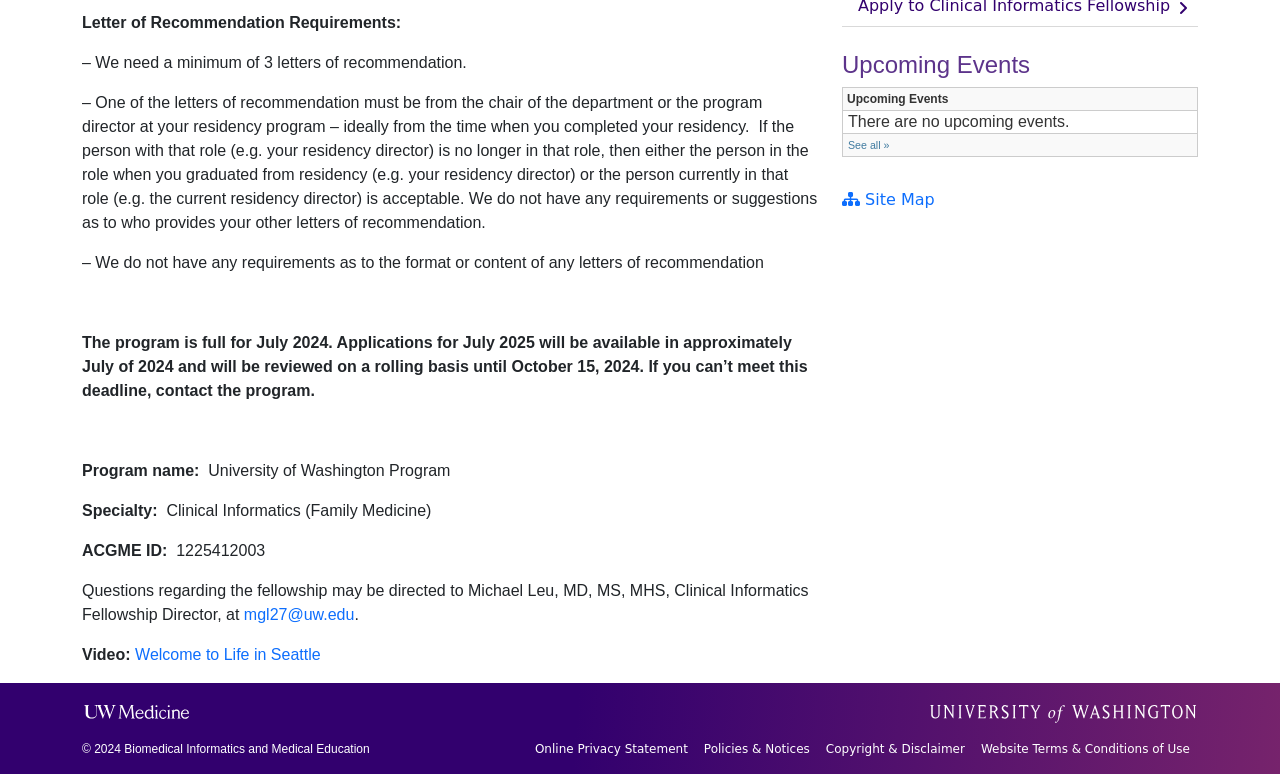Determine the bounding box coordinates of the UI element that matches the following description: "Policies & Notices". The coordinates should be four float numbers between 0 and 1 in the format [left, top, right, bottom].

[0.544, 0.956, 0.639, 0.979]